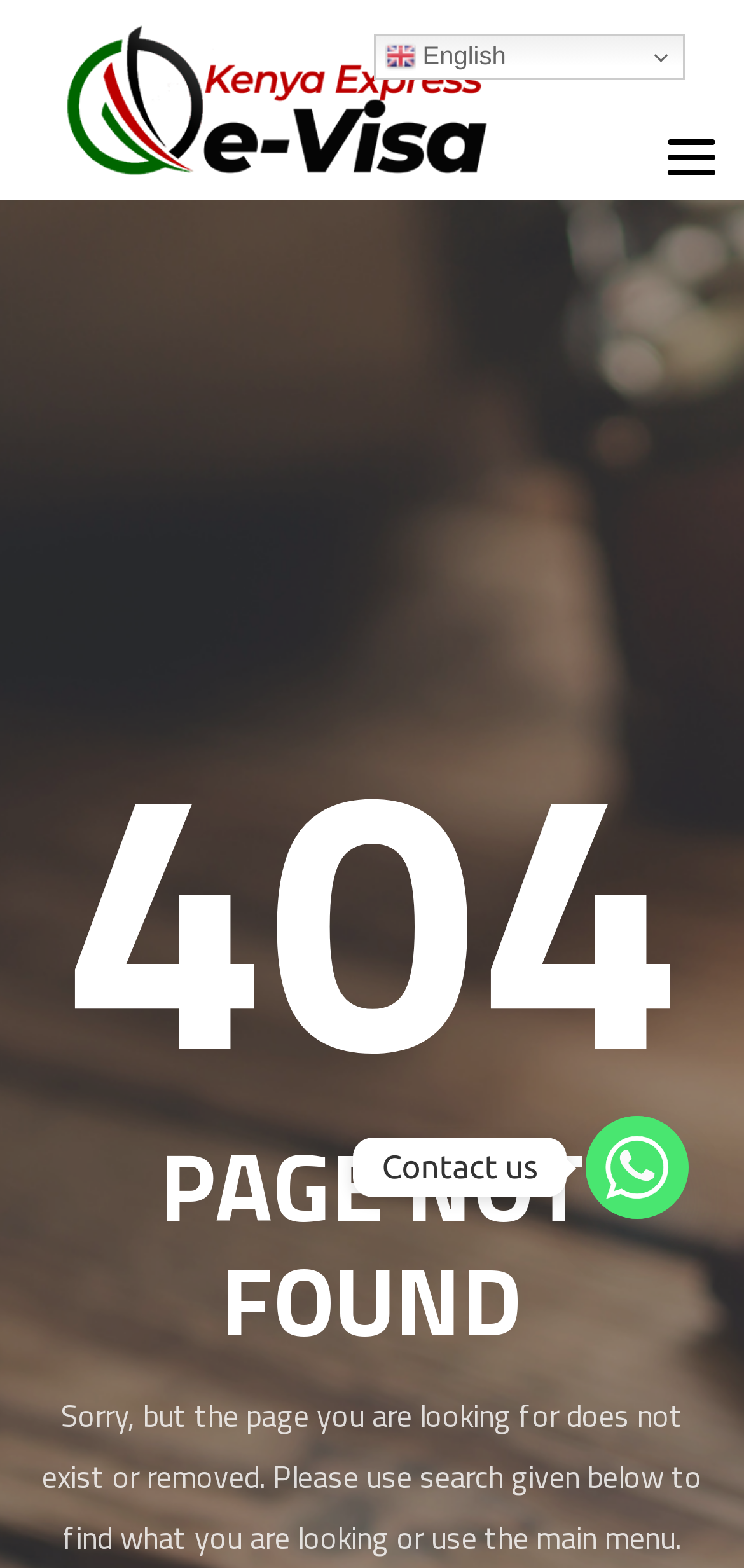Summarize the contents and layout of the webpage in detail.

The webpage is a 404 error page, indicating that the page the user is looking for does not exist or has been removed. At the top left of the page, there is a logo and a link to "Kenya Express eVisa Application". Below the logo, there is a button located at the top right corner of the page. 

The main content of the page is divided into three sections. The first section is a heading "404" located at the top center of the page. The second section is a heading "PAGE NOT FOUND" located below the "404" heading. The third section is a paragraph of text that explains the error, located at the bottom center of the page. The text apologizes for the inconvenience and suggests using the search function or the main menu to find what the user is looking for.

At the top center of the page, there is a language selection link "en English" with a small flag icon next to it. At the bottom right corner of the page, there is a "Contact us" link with a Whatsapp icon next to it.